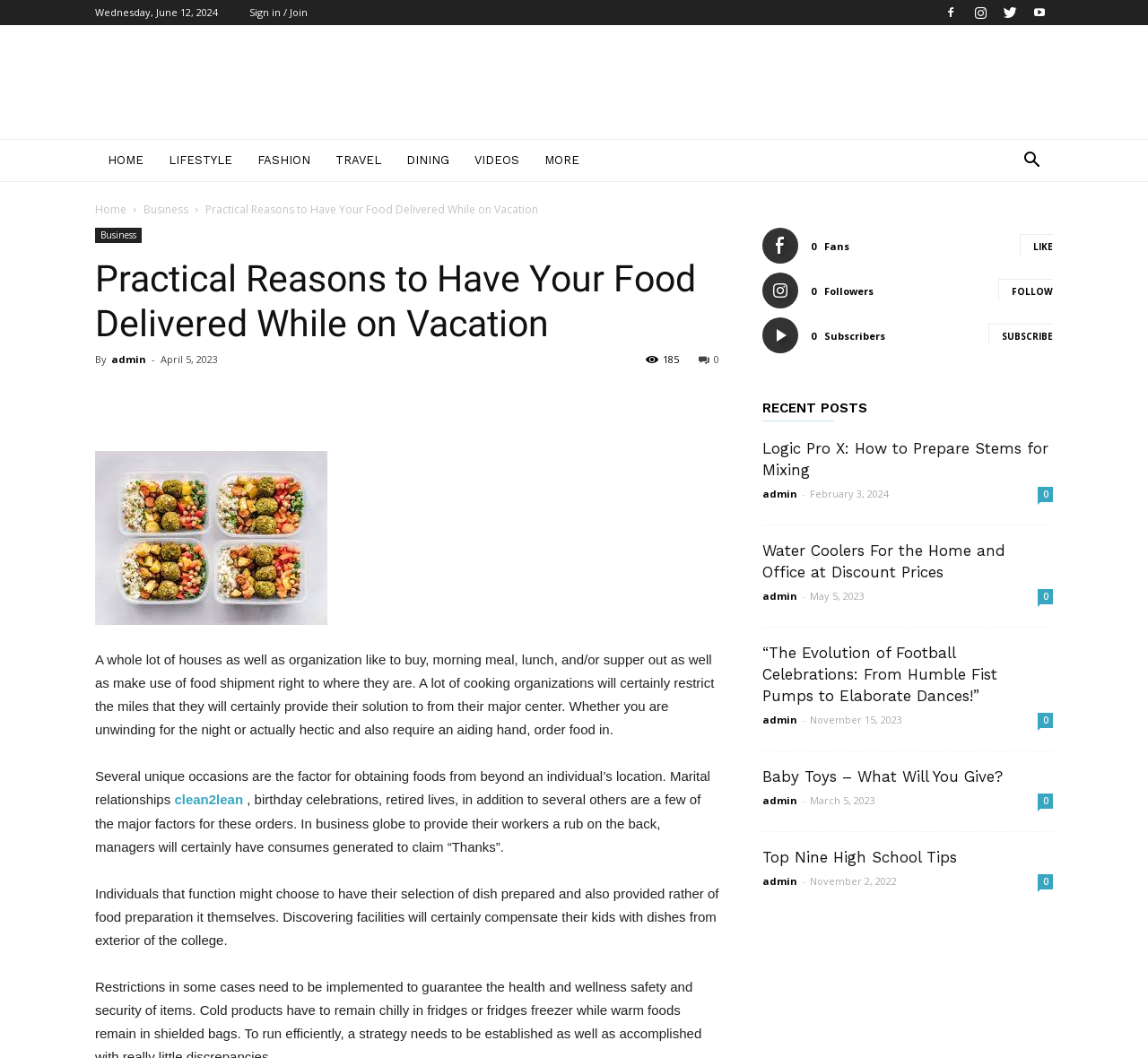Pinpoint the bounding box coordinates of the element to be clicked to execute the instruction: "Click on the 'Logic Pro X: How to Prepare Stems for Mixing' link".

[0.664, 0.415, 0.913, 0.453]